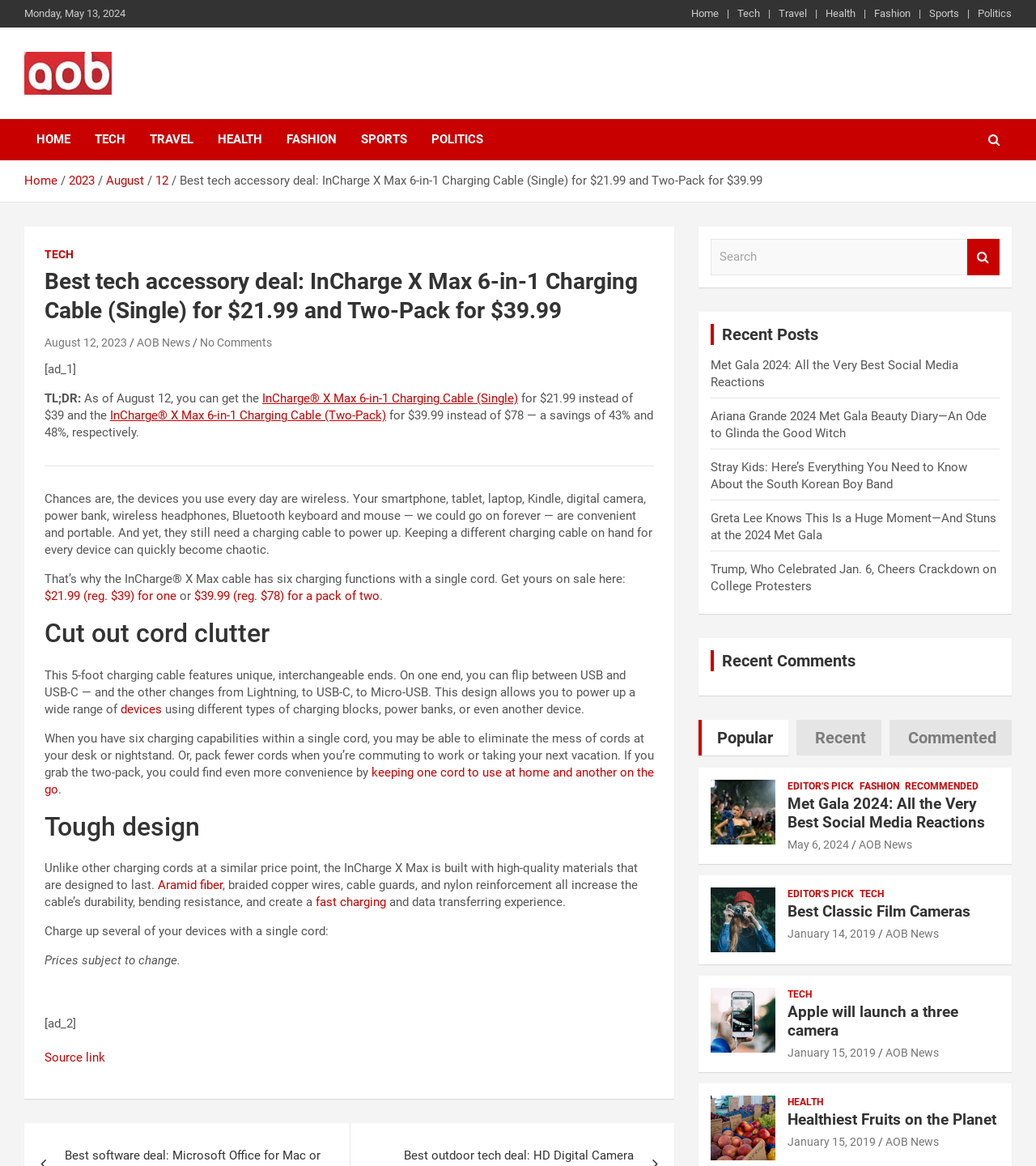Identify the bounding box coordinates of the element that should be clicked to fulfill this task: "Click on the 'Home' link". The coordinates should be provided as four float numbers between 0 and 1, i.e., [left, top, right, bottom].

[0.667, 0.006, 0.694, 0.018]